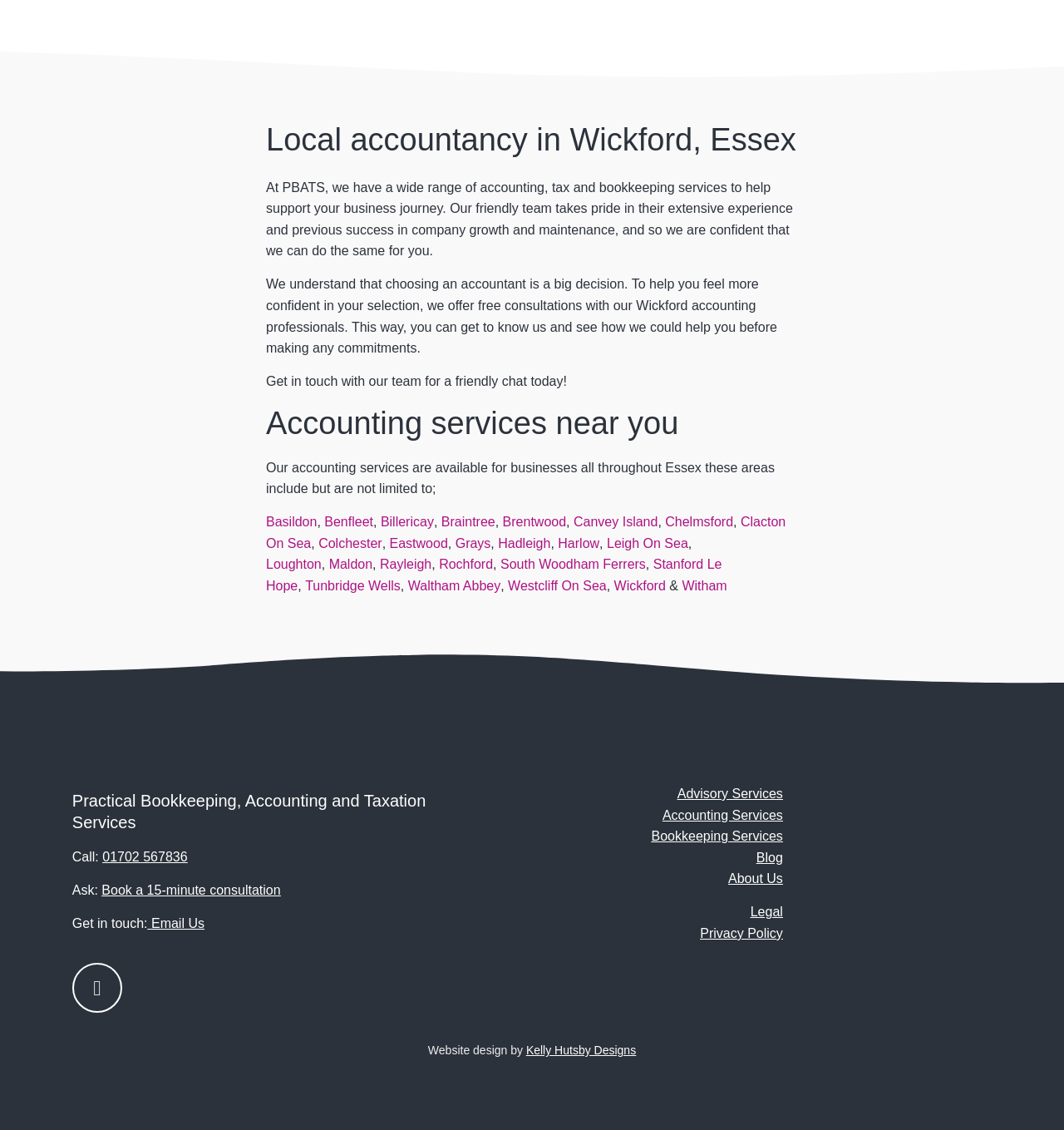Using the details in the image, give a detailed response to the question below:
Who designed the website?

The static text 'Website design by Kelly Hutsby Designs' at the bottom of the page indicates that the website was designed by Kelly Hutsby Designs.